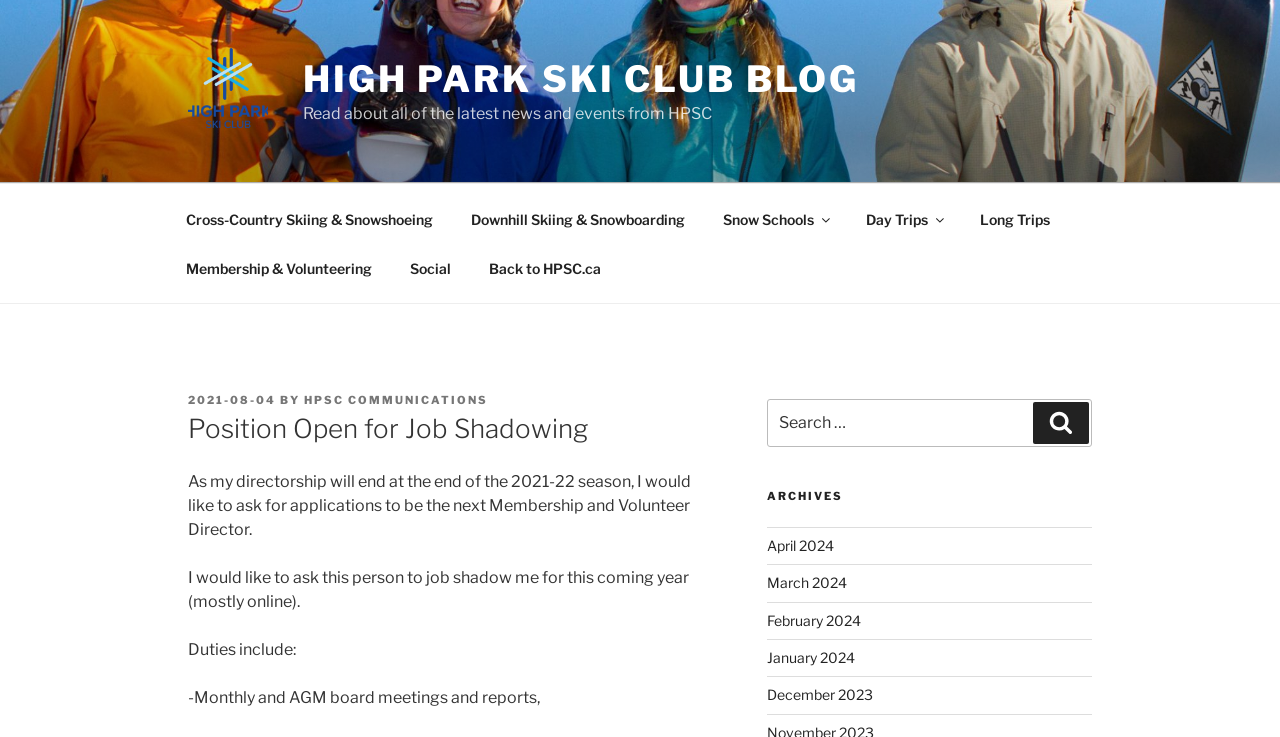How many archive links are there?
Respond to the question with a well-detailed and thorough answer.

I counted the links in the 'ARCHIVES' section, which is located at the bottom-right corner of the webpage. It contains 5 links: 'April 2024', 'March 2024', 'February 2024', 'January 2024', and 'December 2023'.